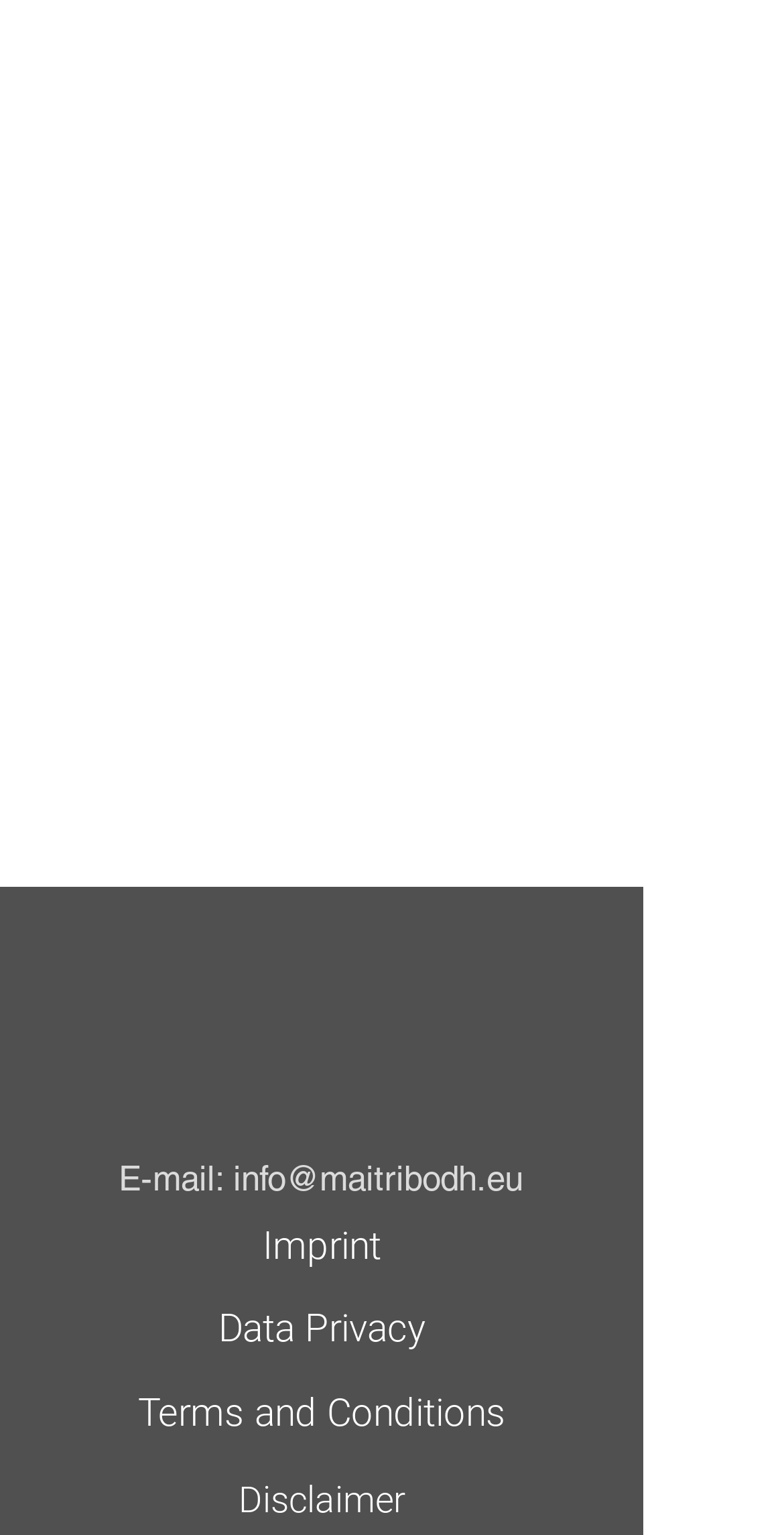What is the social media platform at the top left?
Observe the image and answer the question with a one-word or short phrase response.

Facebook